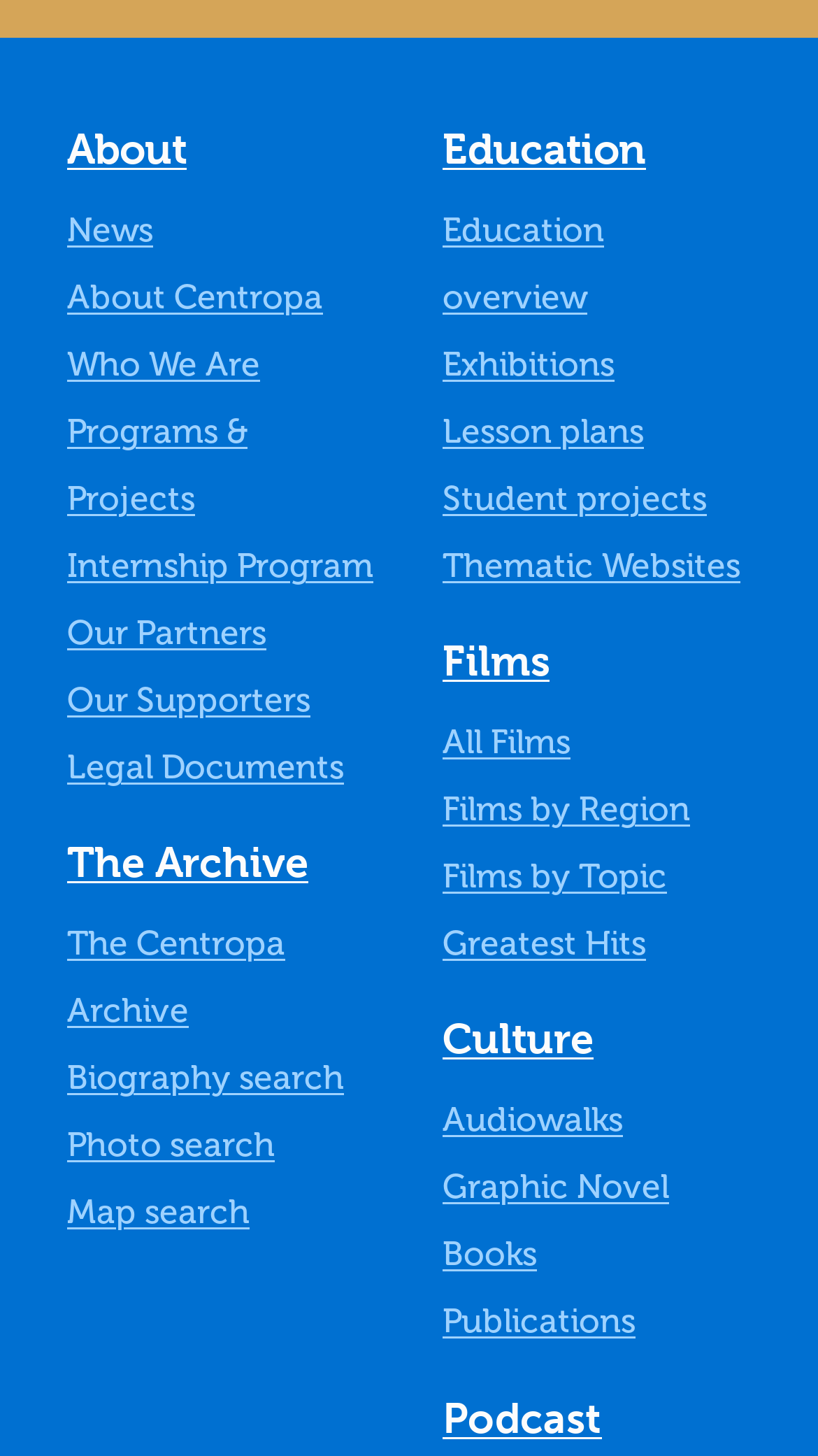How many main categories are there?
Look at the image and provide a short answer using one word or a phrase.

4